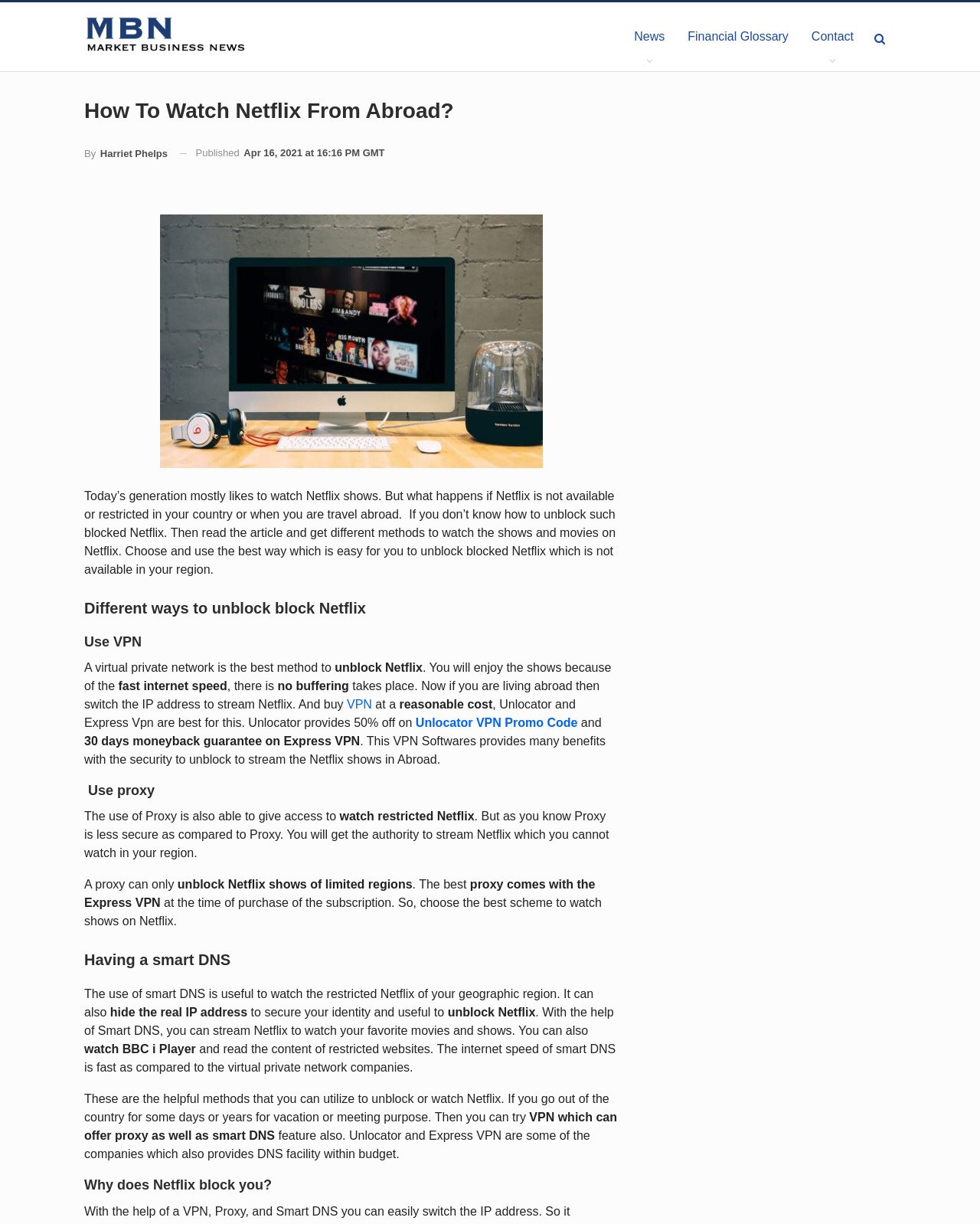Find the bounding box of the web element that fits this description: "Financial Glossary".

[0.69, 0.002, 0.816, 0.058]